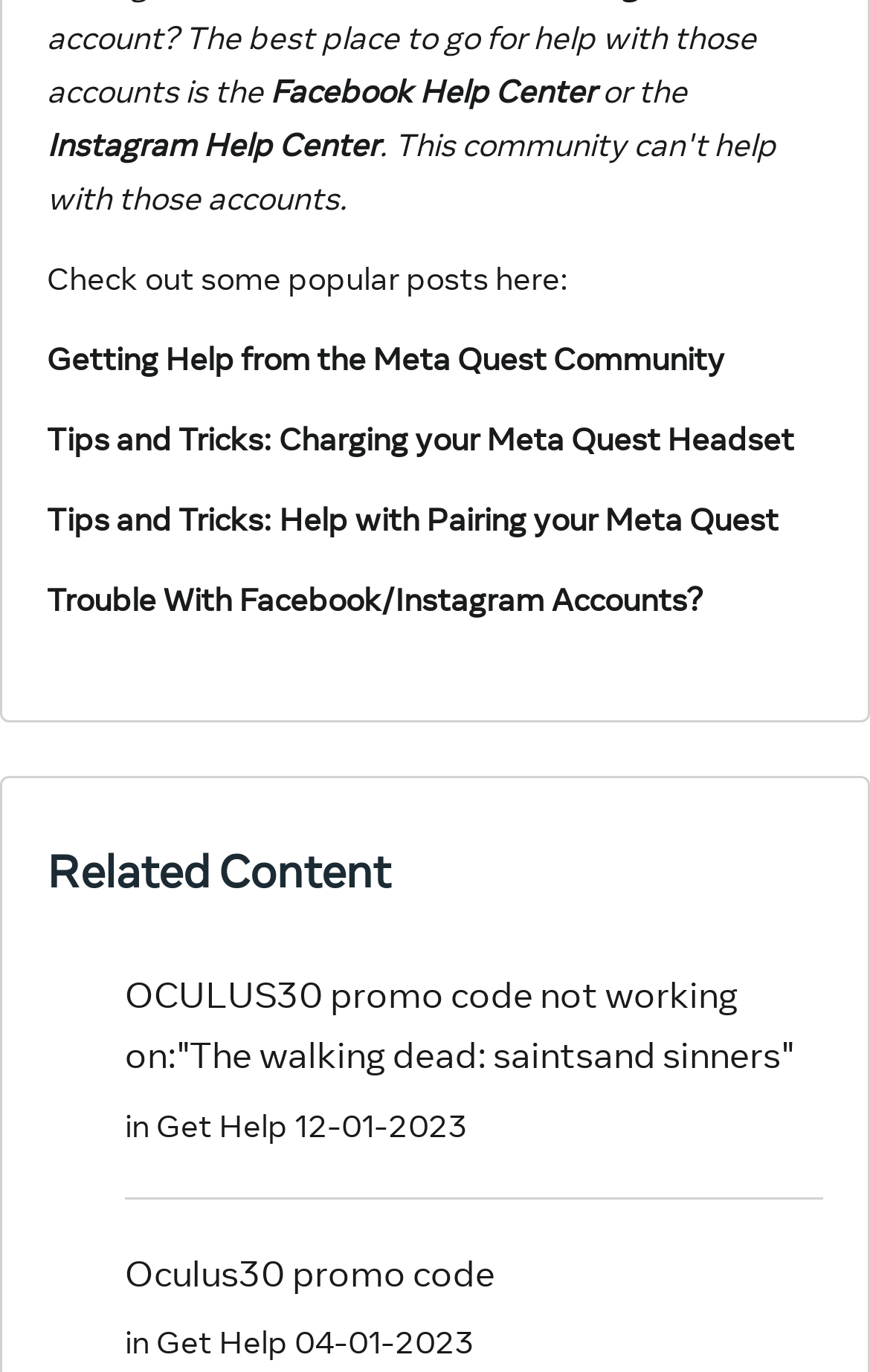Bounding box coordinates should be in the format (top-left x, top-left y, bottom-right x, bottom-right y) and all values should be floating point numbers between 0 and 1. Determine the bounding box coordinate for the UI element described as: Jan Wheeler

None